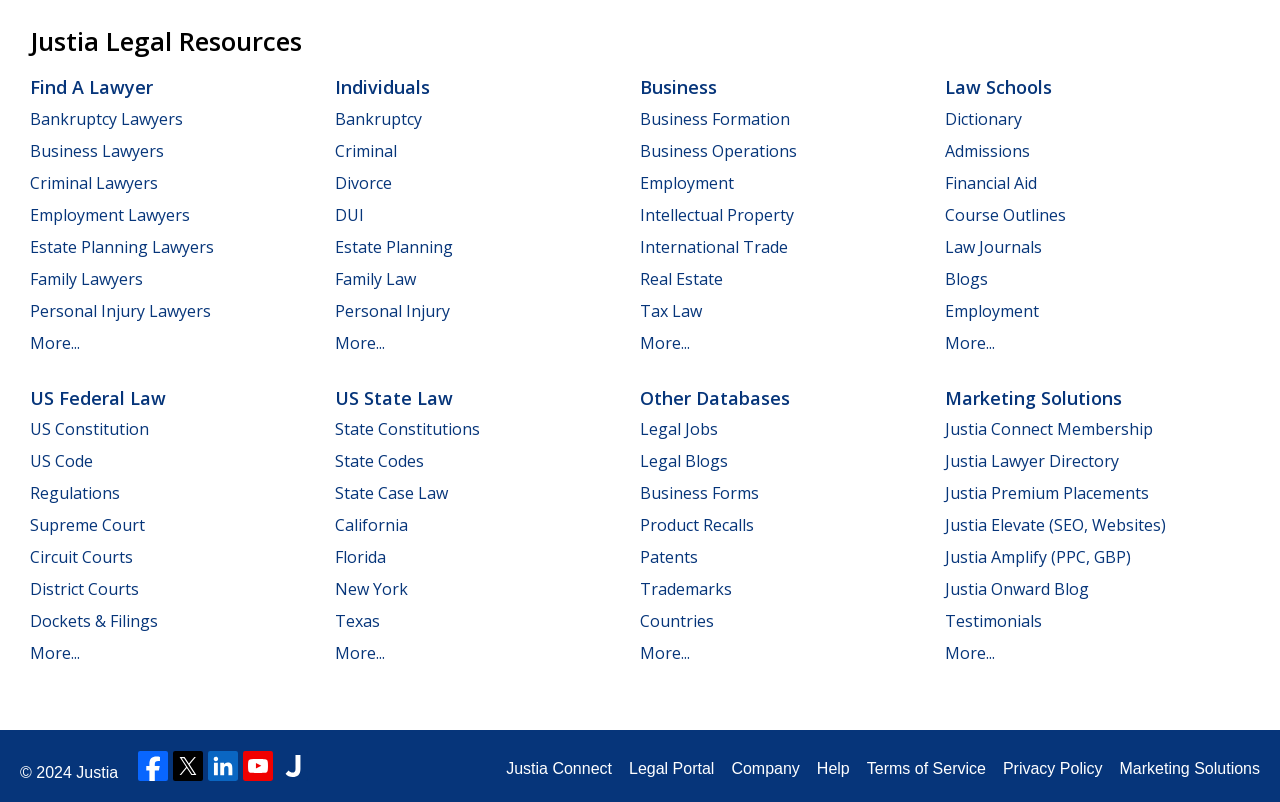Respond with a single word or phrase to the following question: What is the main category of lawyers listed?

Individuals, Business, Law Schools